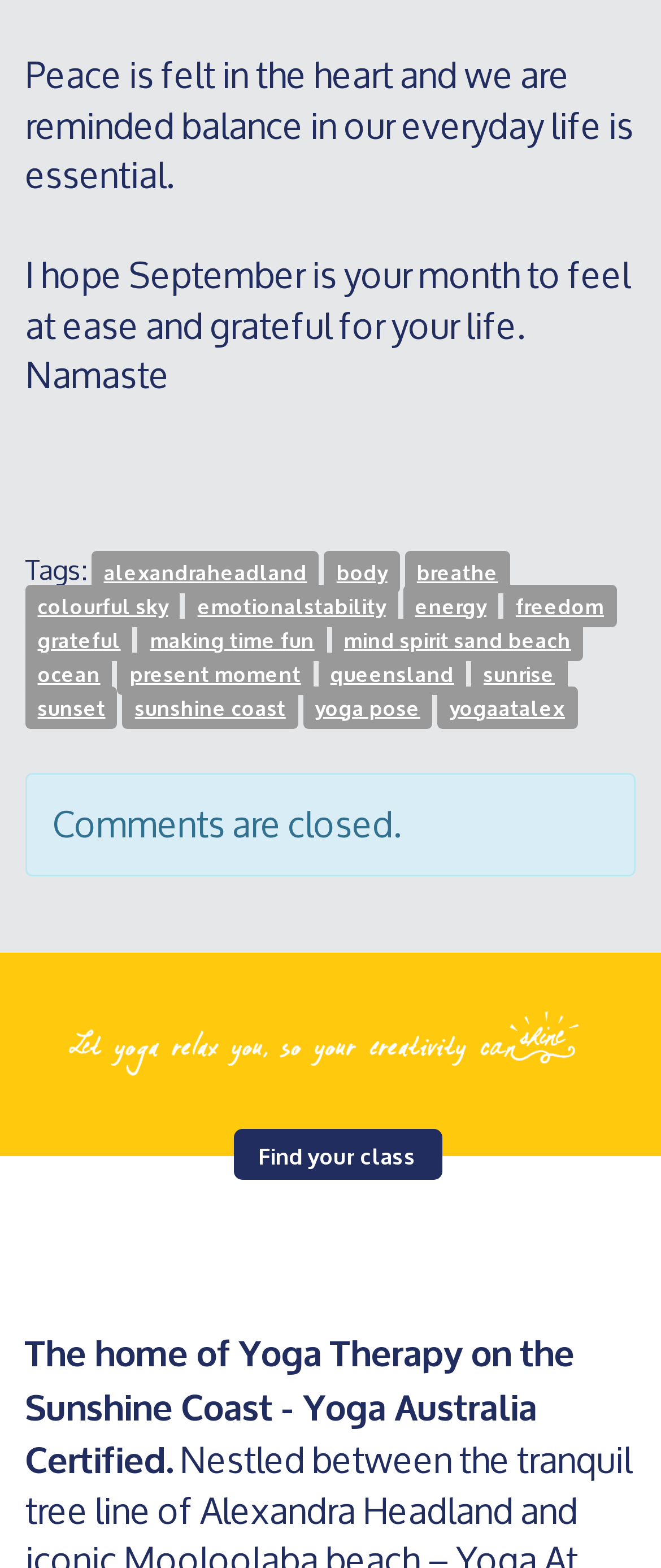Review the image closely and give a comprehensive answer to the question: What is the theme of the website?

The website appears to be related to yoga, as it mentions 'Yoga Therapy on the Sunshine Coast' and has links to yoga-related topics such as 'yoga pose' and 'yogaatalex'.